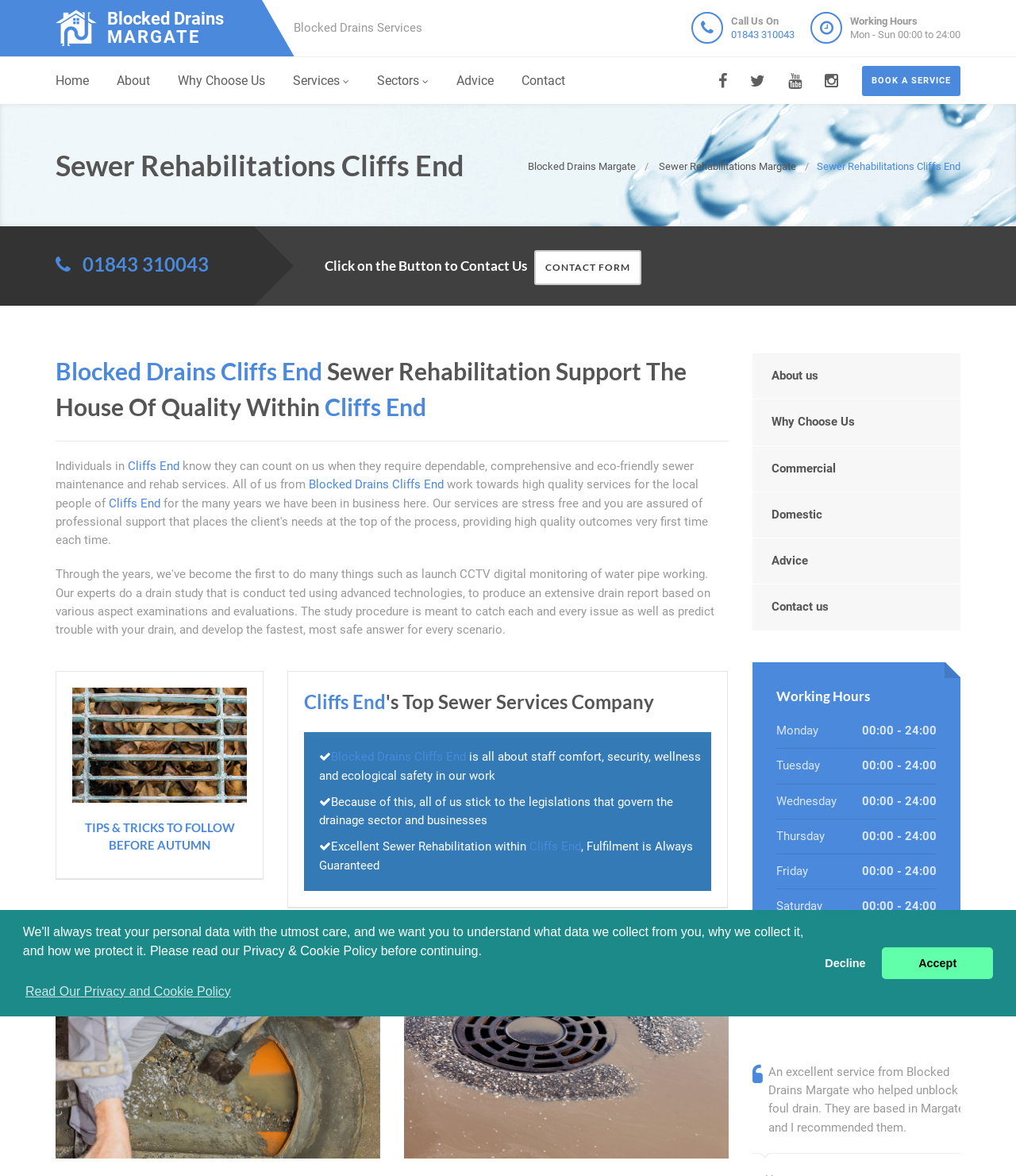Specify the bounding box coordinates of the area to click in order to follow the given instruction: "Check the working hours."

[0.837, 0.013, 0.903, 0.023]